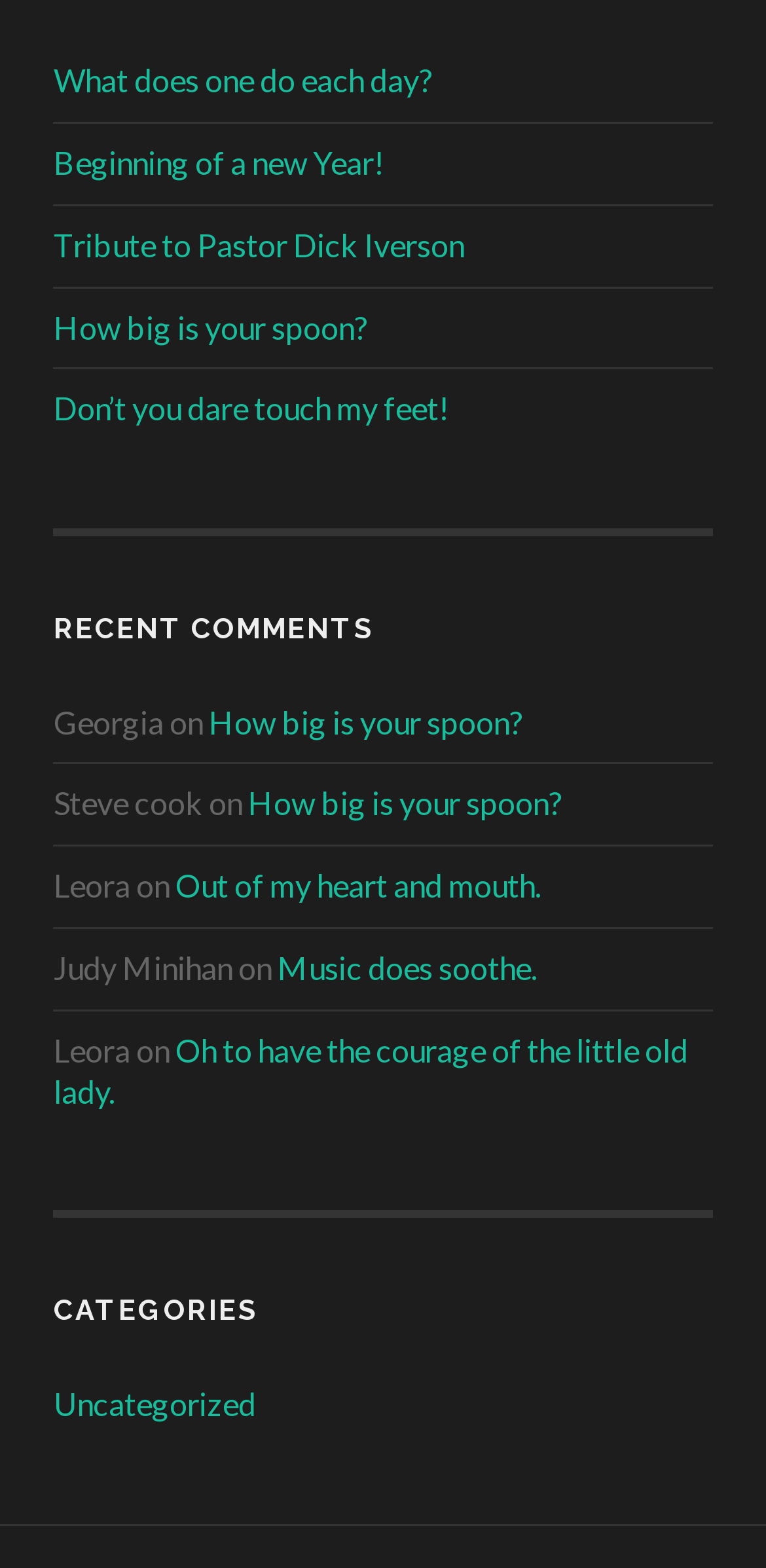Specify the bounding box coordinates of the area to click in order to follow the given instruction: "Click on CONTACT US."

None